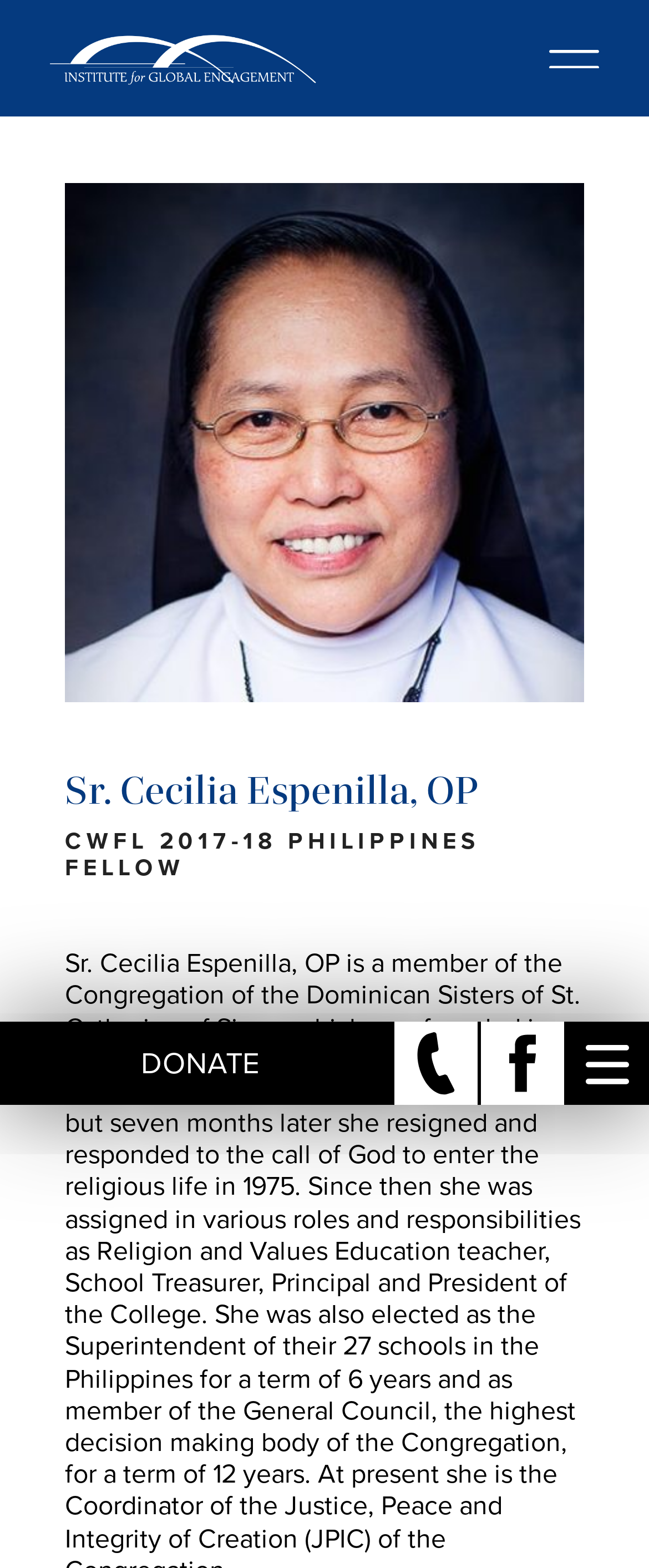Analyze the image and answer the question with as much detail as possible: 
What is Sr. Cecilia's fellowship title?

The fellowship title is obtained from the heading element 'CWFL 2017-18 PHILIPPINES FELLOW' which is located below the name of Sr. Cecilia on the webpage.